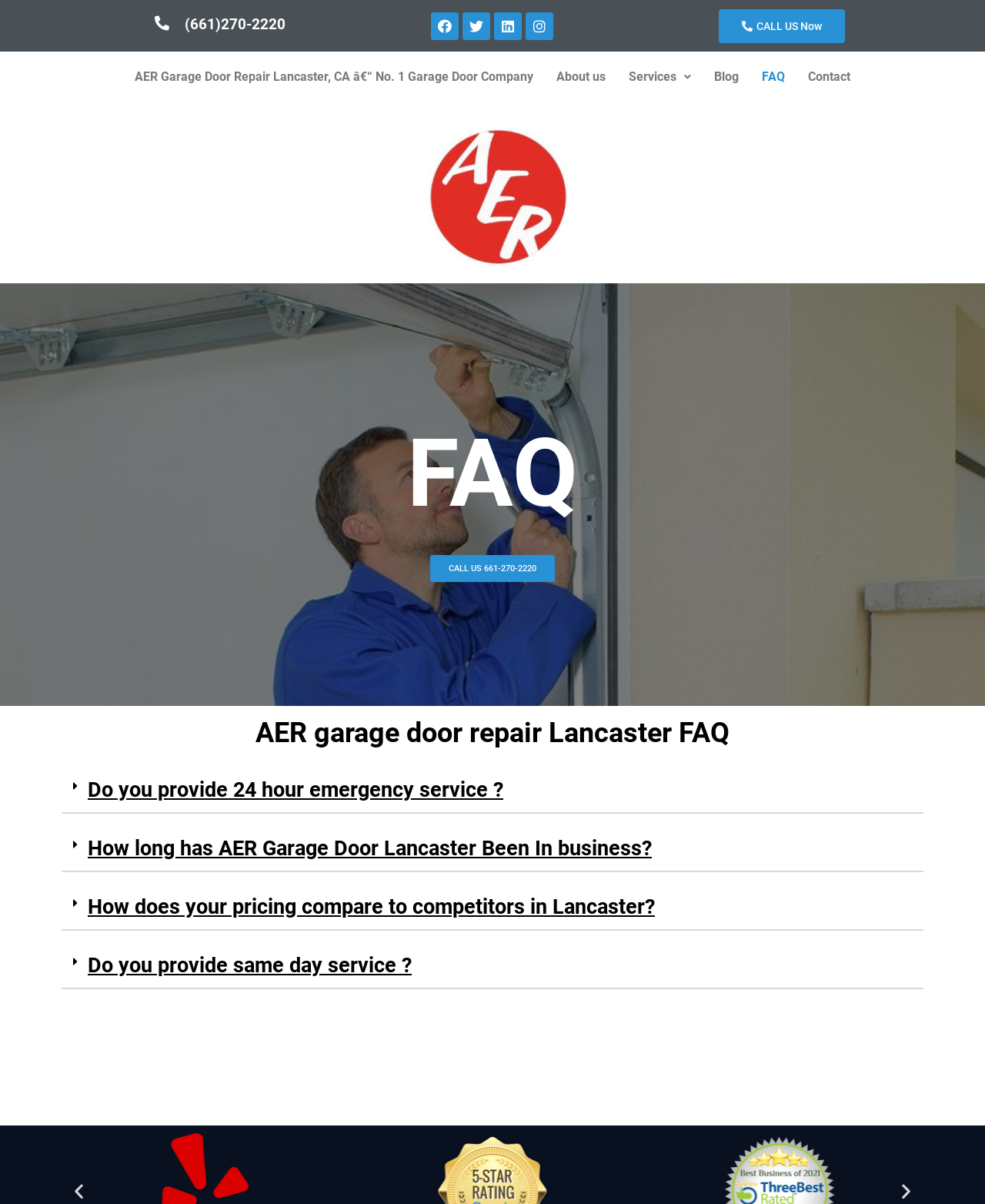Provide the bounding box coordinates of the area you need to click to execute the following instruction: "Expand the question about 24 hour emergency service".

[0.062, 0.638, 0.938, 0.676]